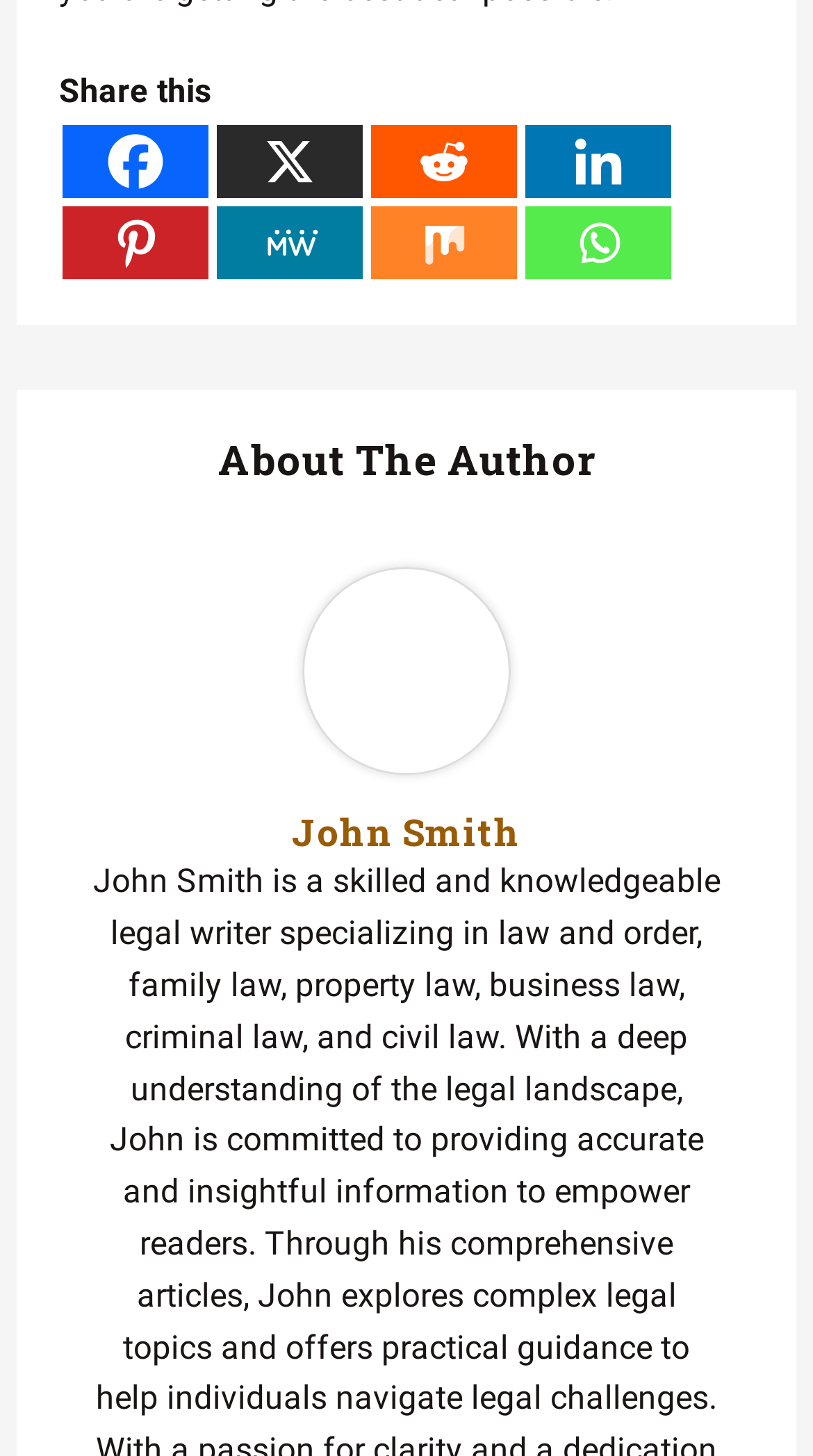Use a single word or phrase to answer the question: How many headings are there on the webpage?

2